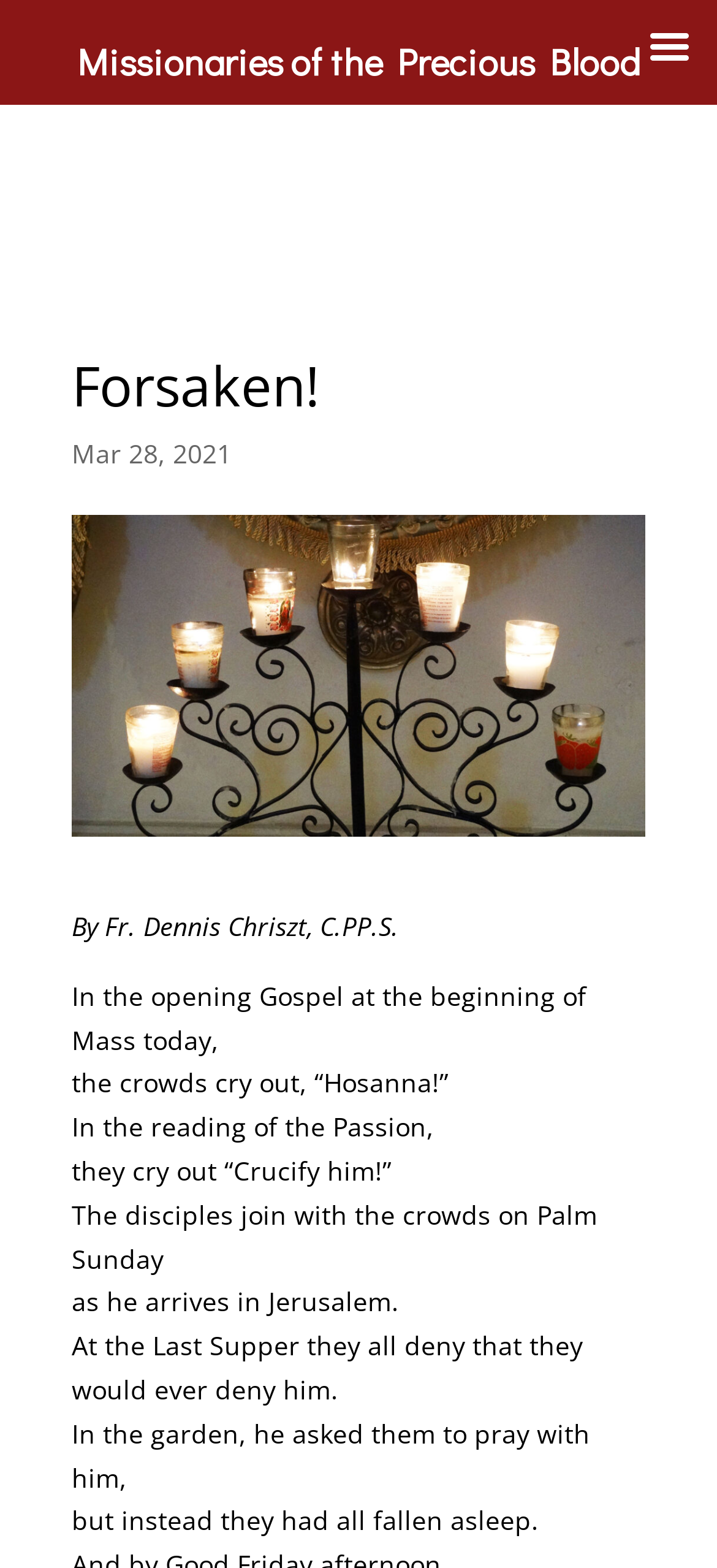Describe all the key features and sections of the webpage thoroughly.

The webpage appears to be a blog post or article titled "Forsaken!" by Fr. Dennis Chriszt, C.PP.S. At the top of the page, there is a heading with the title "Forsaken!" followed by the date "Mar 28, 2021" and the author's name. 

Below the title, there is a block of text that discusses the Gospel and the Passion. The text is divided into several paragraphs, with each paragraph describing a different scene or event. The text starts by describing the crowds crying out "Hosanna!" and then later crying out "Crucify him!" It then goes on to describe the disciples' actions on Palm Sunday and at the Last Supper, and finally, it describes Jesus asking his disciples to pray with him in the garden.

At the very top of the page, above the title, there is a link to "Missionaries of the Precious Blood", which is likely the organization or website that published the article.